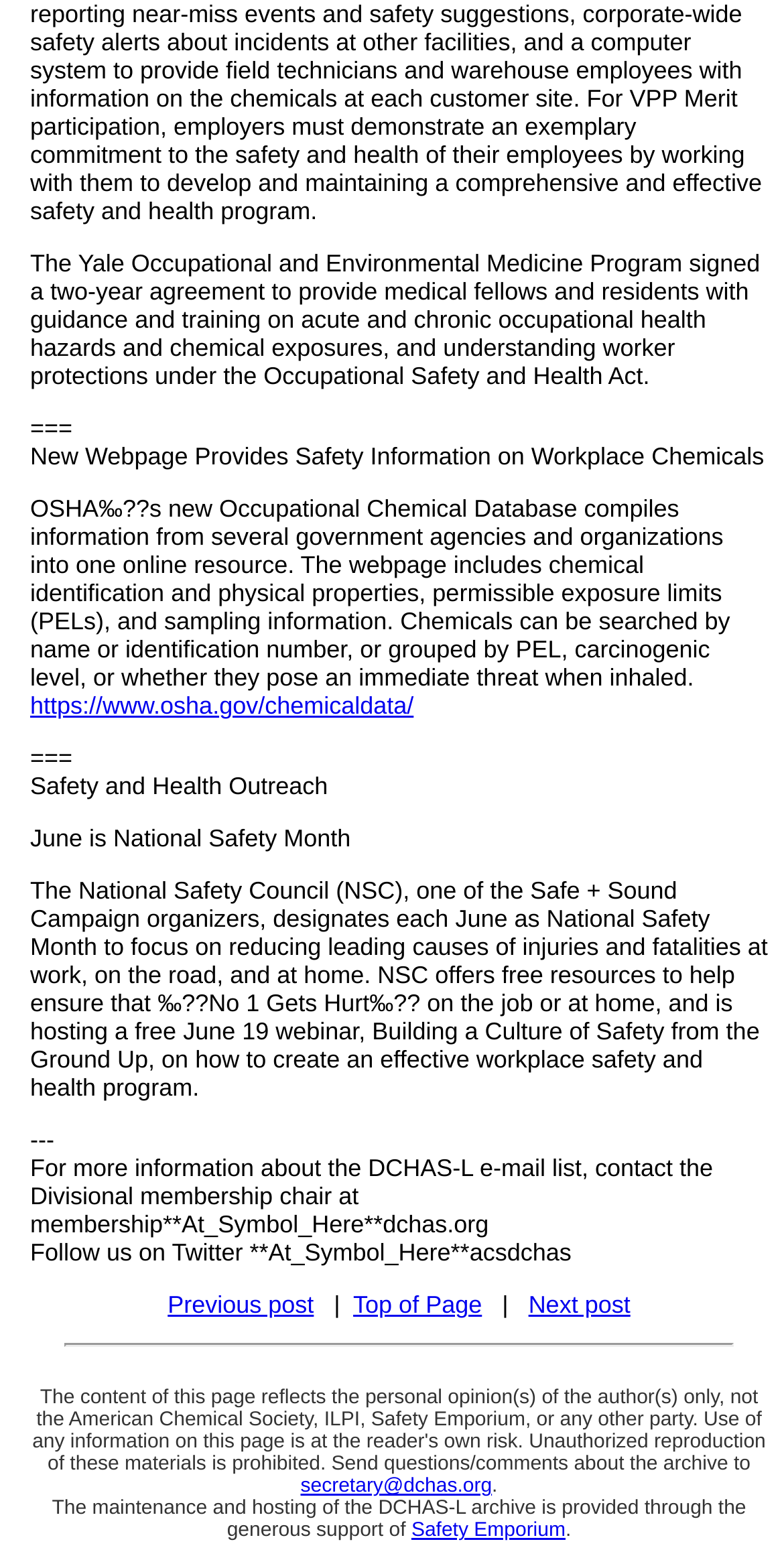What is National Safety Month?
Please look at the screenshot and answer in one word or a short phrase.

June